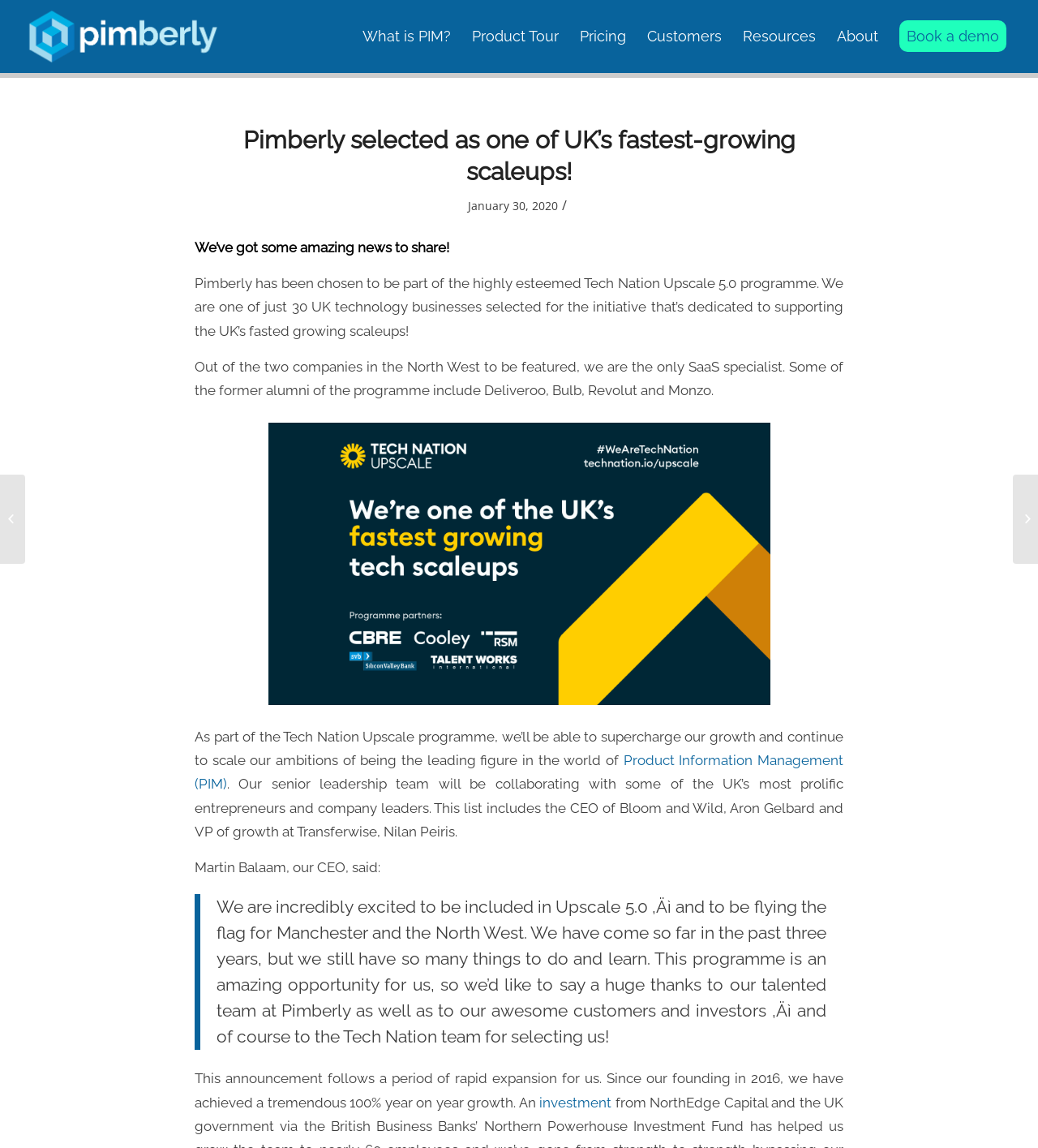Calculate the bounding box coordinates of the UI element given the description: "Product Tour".

[0.445, 0.0, 0.549, 0.064]